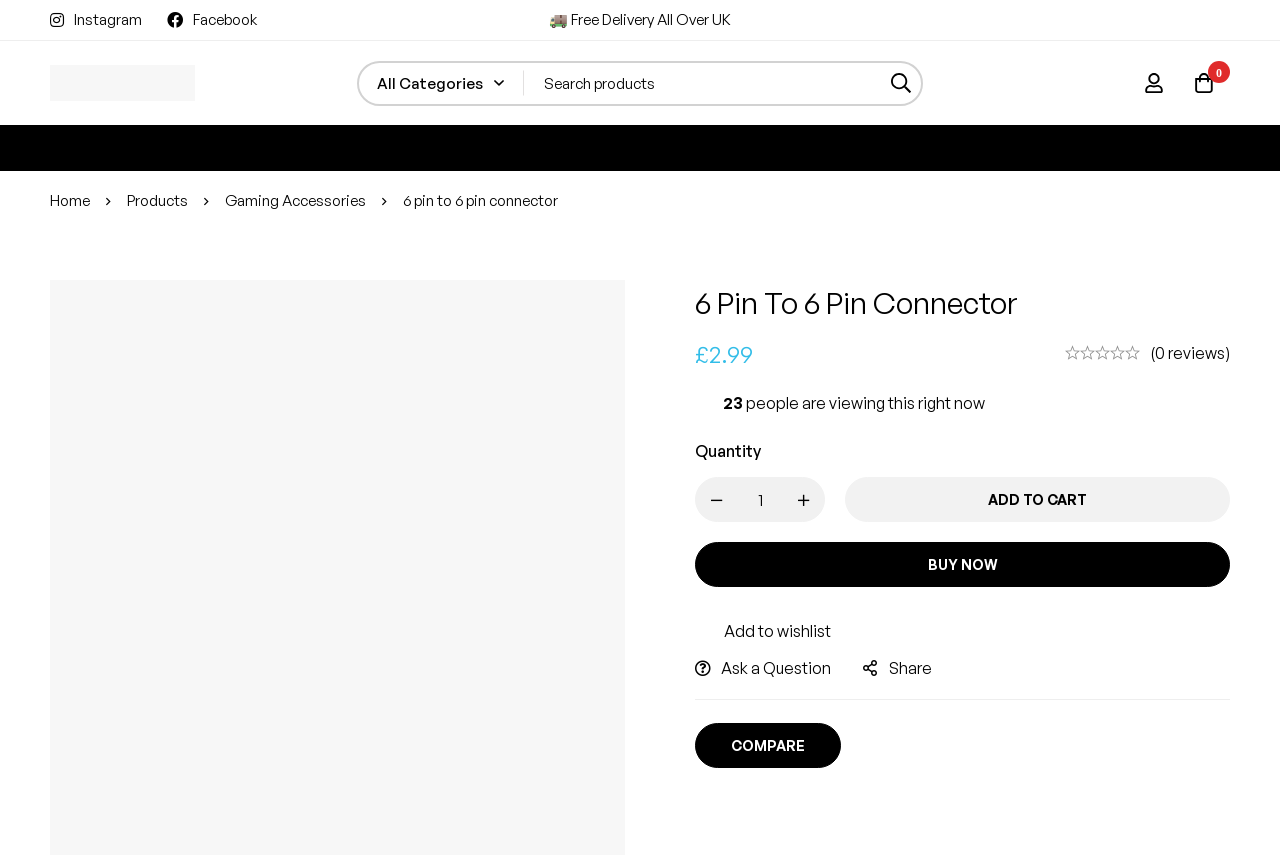Show the bounding box coordinates of the element that should be clicked to complete the task: "Log in to your account".

[0.882, 0.084, 0.921, 0.11]